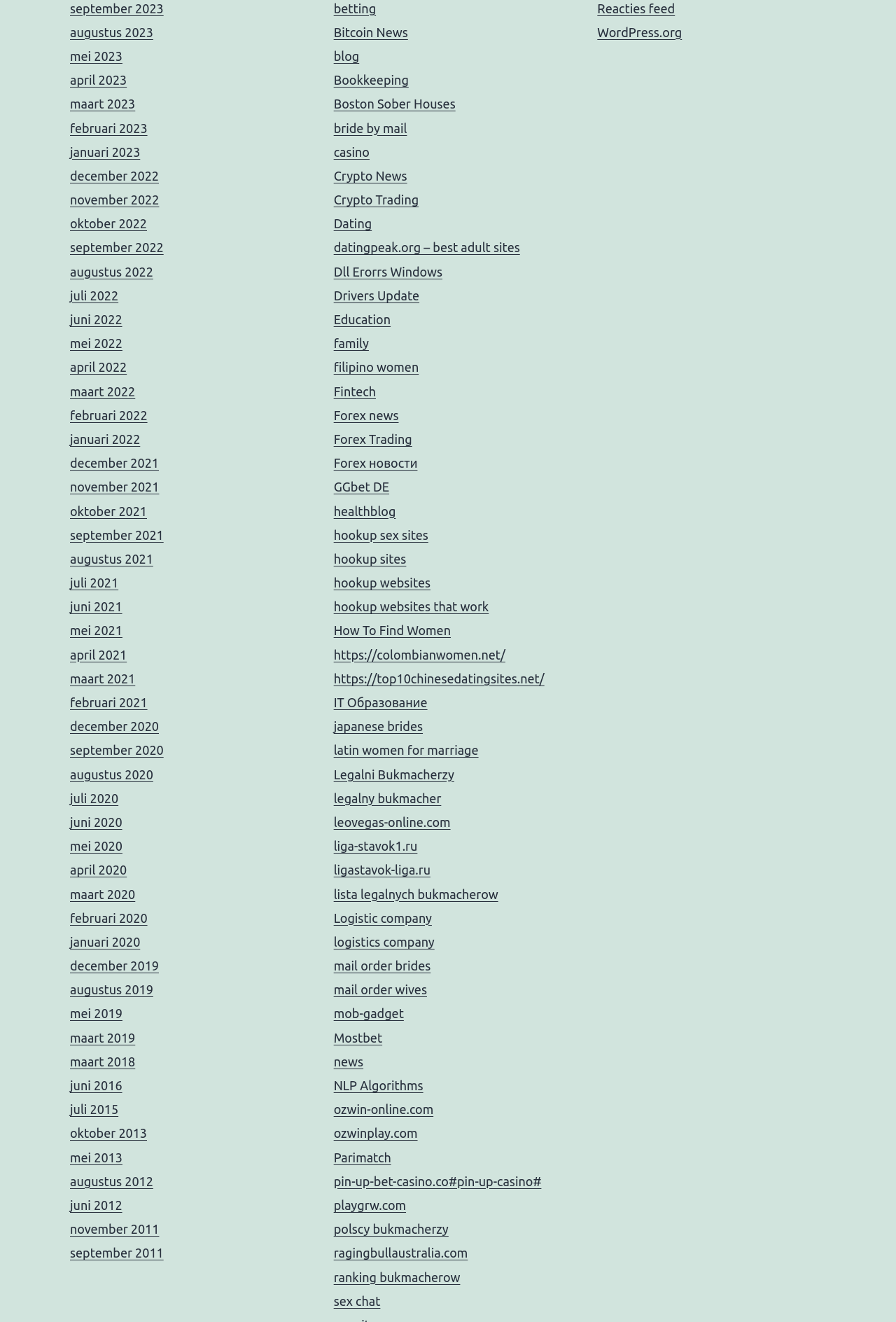What is the category of the link 'Bitcoin News'?
Provide a fully detailed and comprehensive answer to the question.

I looked at the link 'Bitcoin News' and its surrounding links, and based on the context, I inferred that it belongs to the category of Crypto or Cryptocurrency.